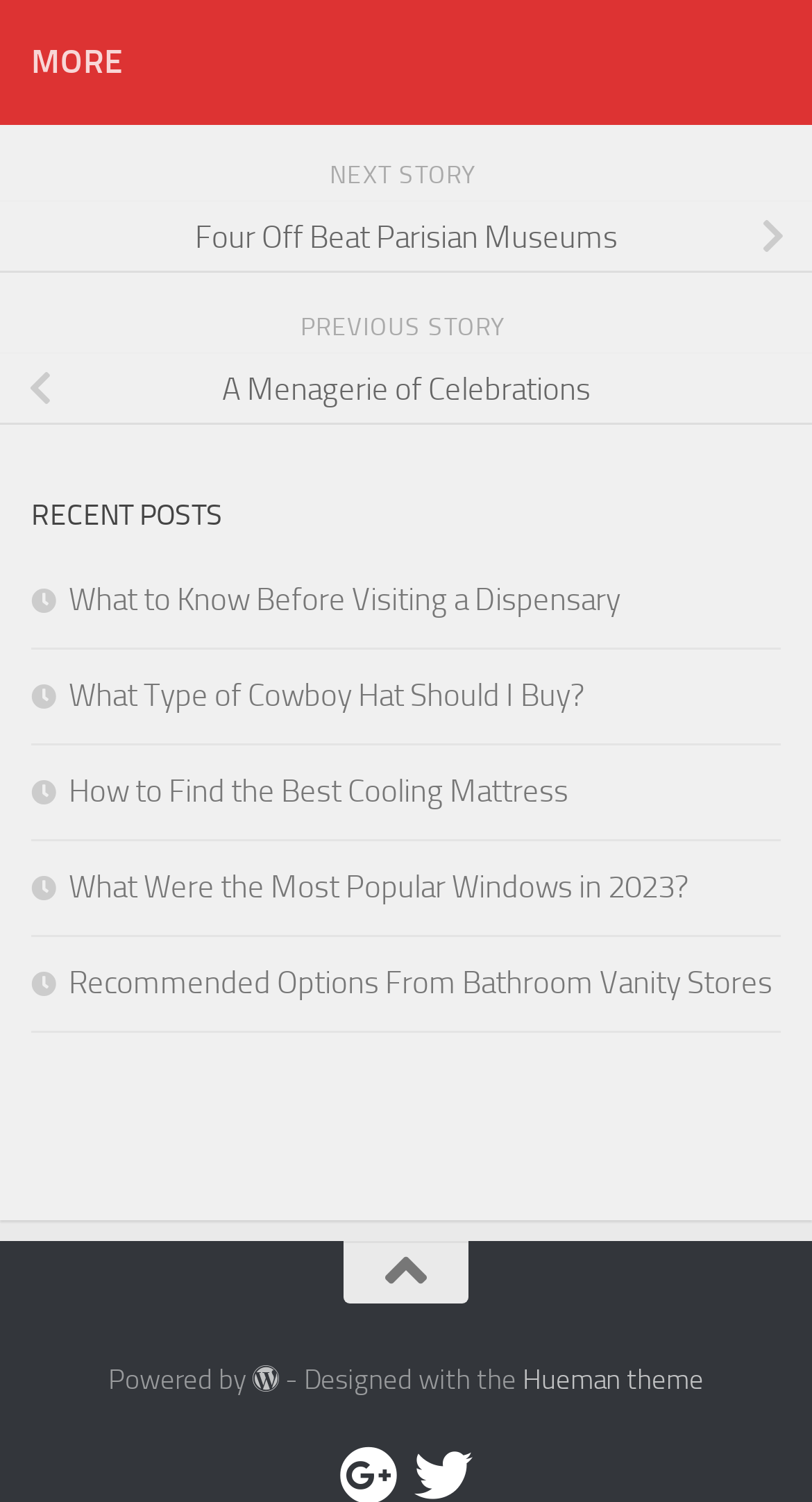Identify the bounding box coordinates of the clickable section necessary to follow the following instruction: "Click on 'Hueman theme'". The coordinates should be presented as four float numbers from 0 to 1, i.e., [left, top, right, bottom].

[0.644, 0.908, 0.867, 0.929]